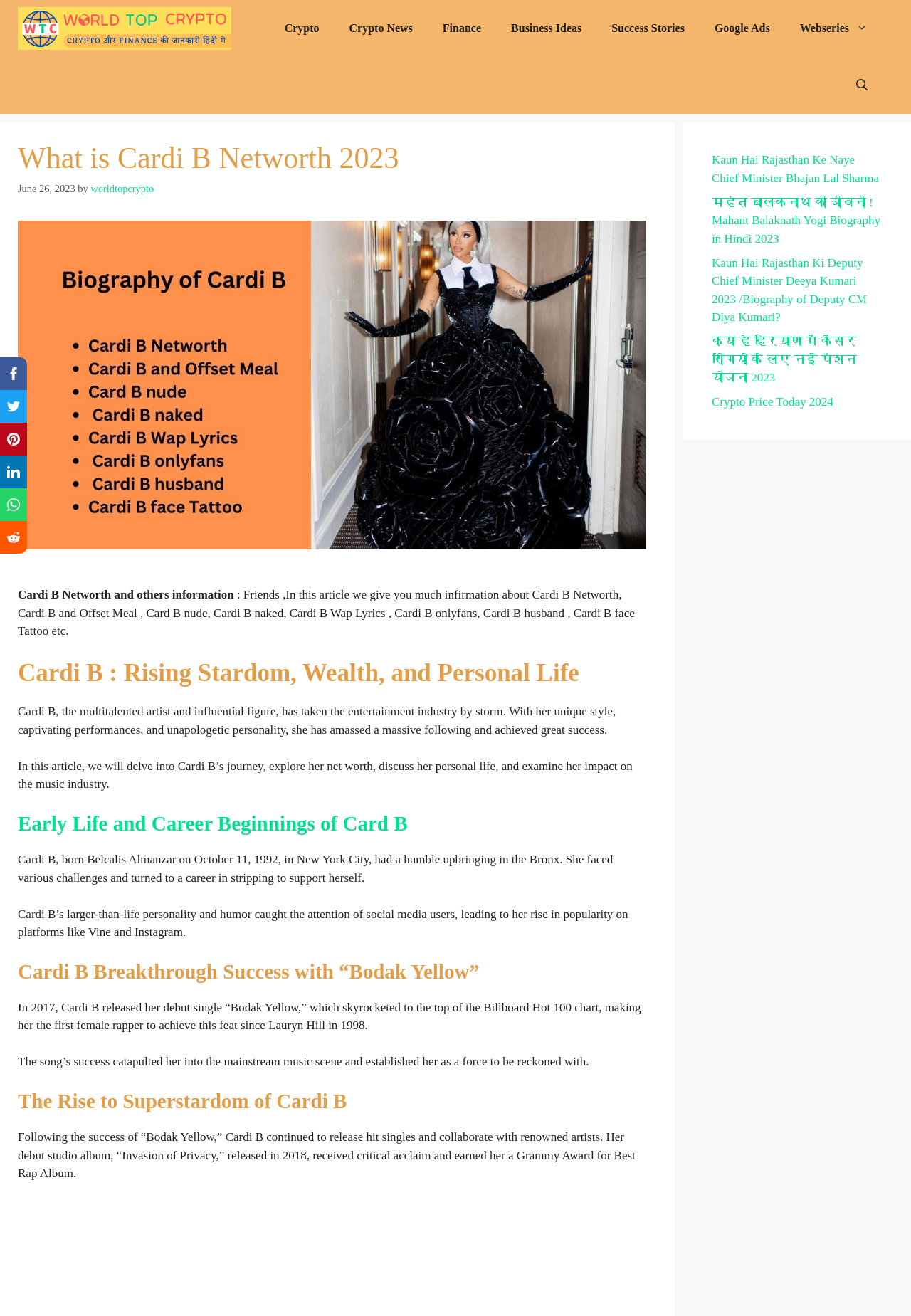What is the release year of Cardi B's debut studio album?
Using the image as a reference, answer with just one word or a short phrase.

2018